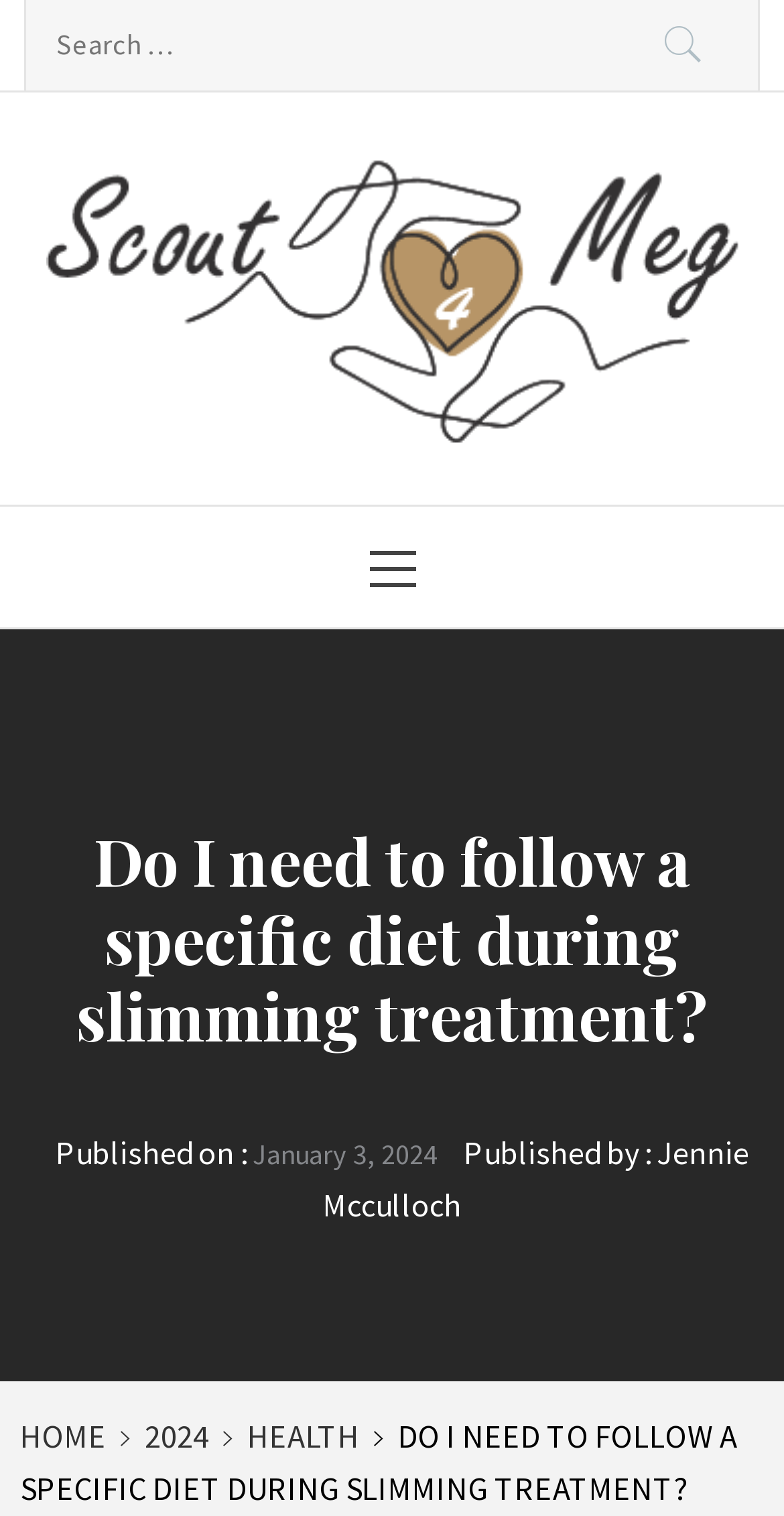What is the name of the website or organization?
Refer to the image and give a detailed answer to the question.

I found the name of the website or organization by looking at the top of the page, where I saw a link with the text 'Scout 4 Meg' and an image with the same text. This suggests that 'Scout 4 Meg' is the name of the website or organization.